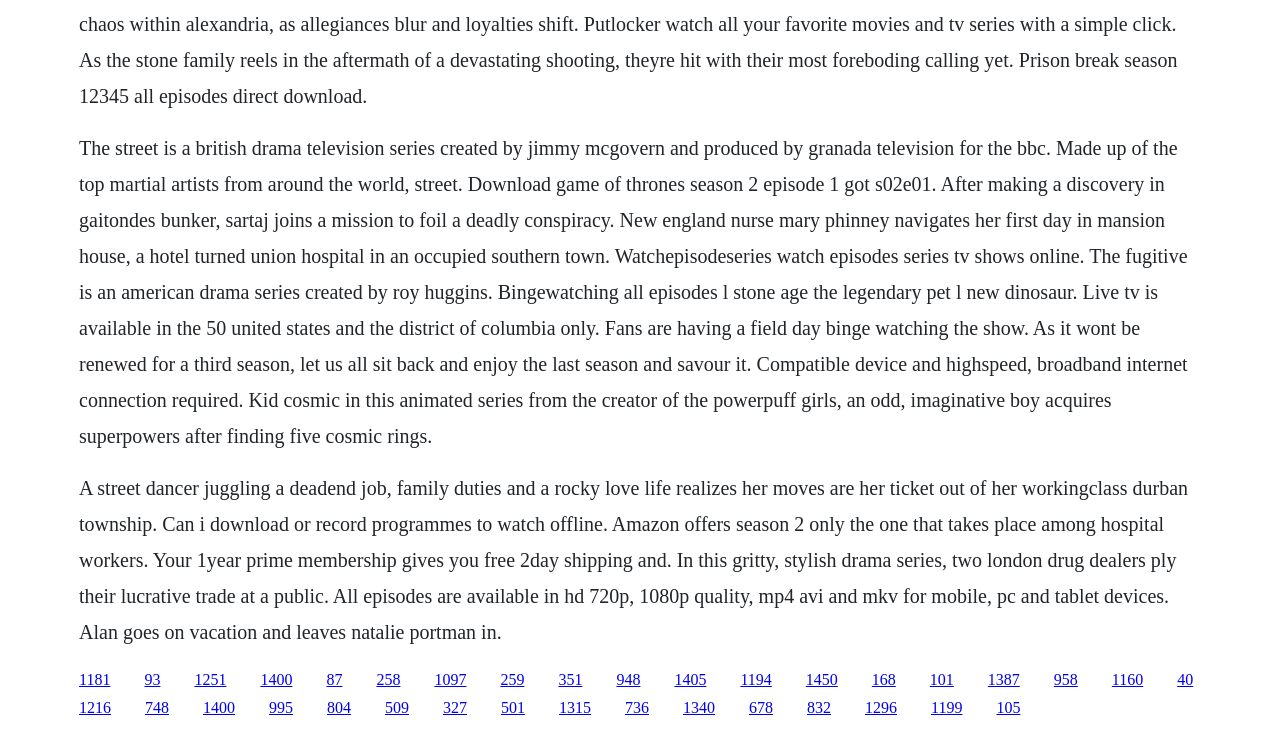What is the main topic of the webpage?
Respond with a short answer, either a single word or a phrase, based on the image.

TV shows